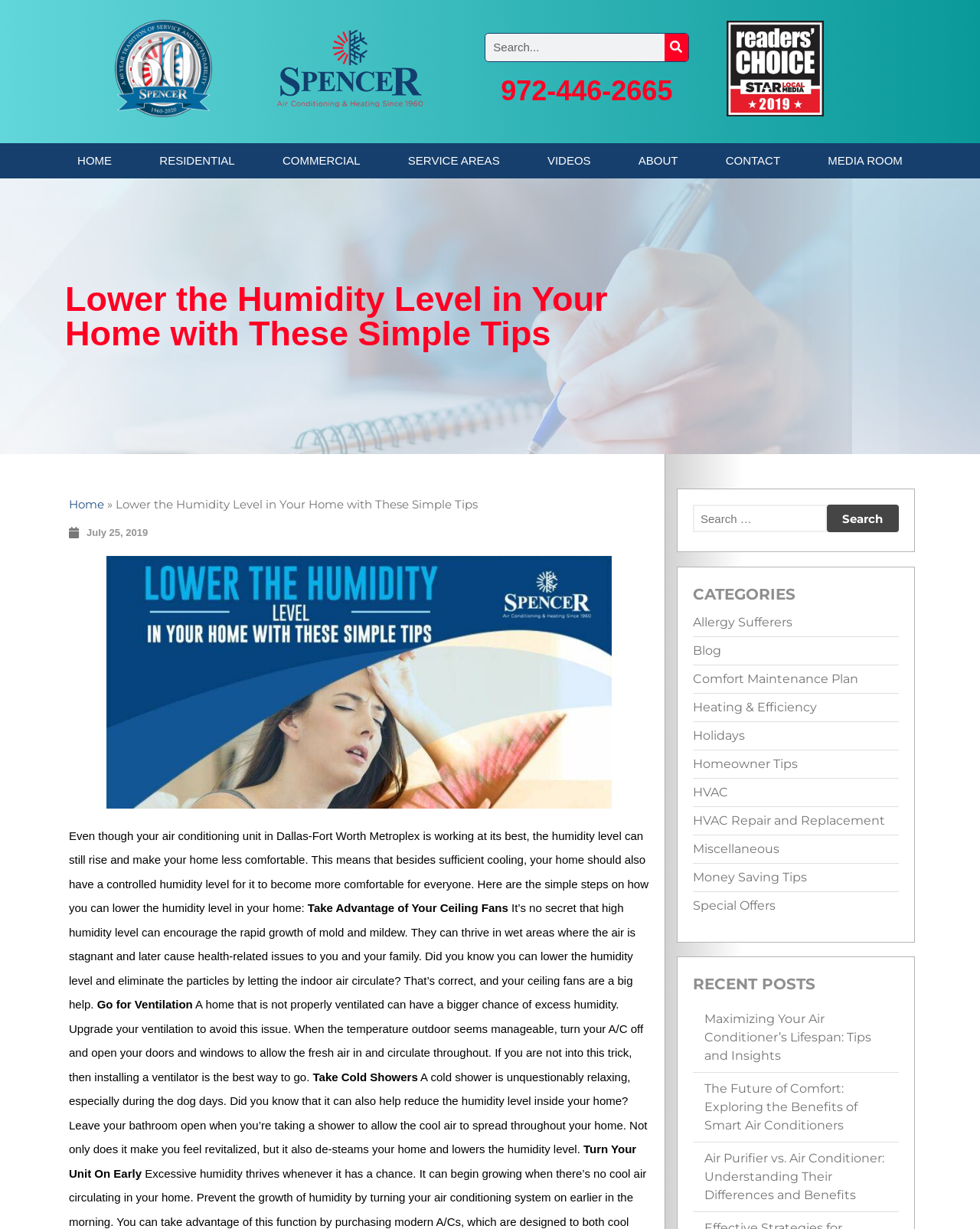Provide a thorough and detailed response to the question by examining the image: 
What services does the company offer?

The webpage lists various services, including 'Residential' and 'Commercial', which implies that the company offers services to both residential and commercial clients.